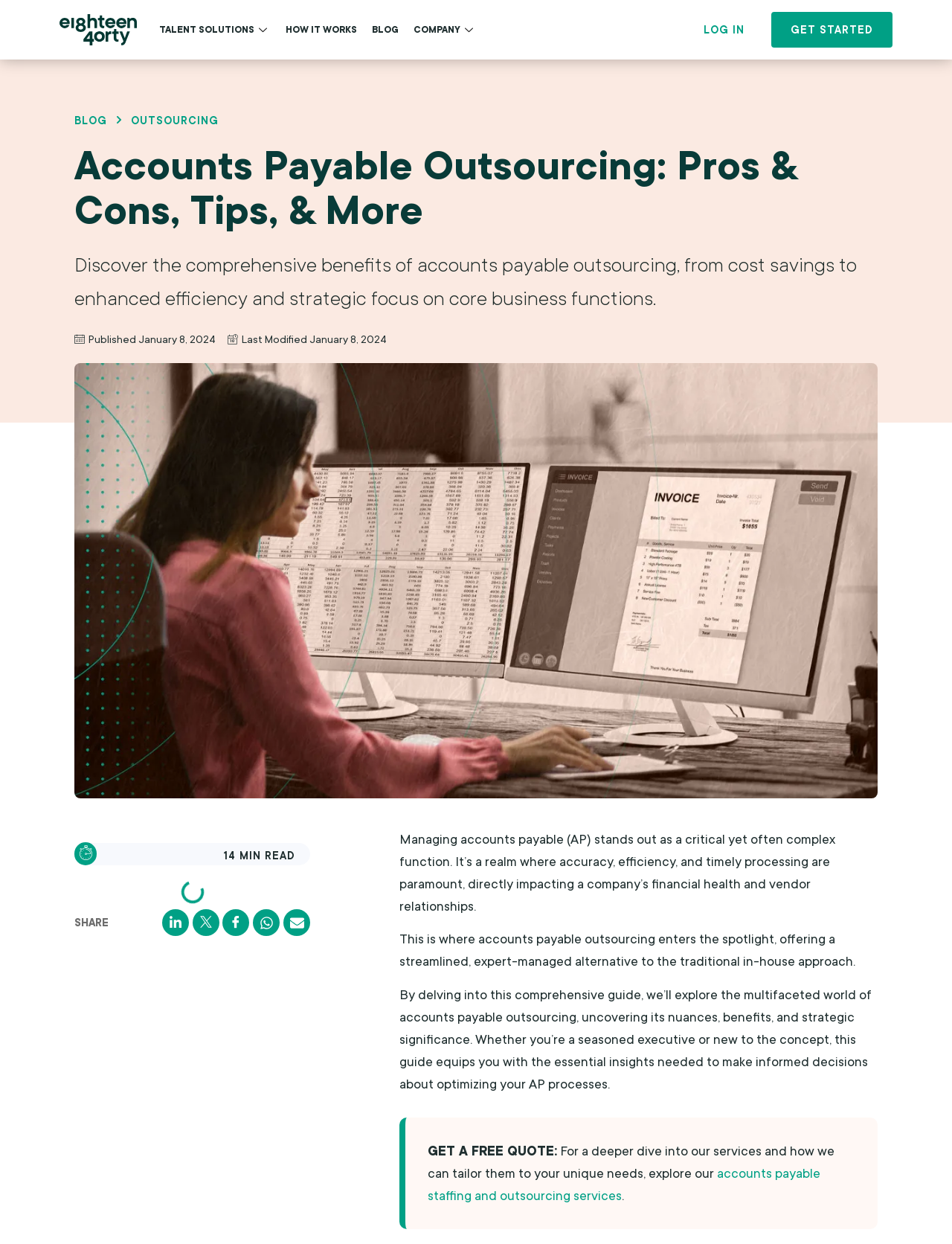By analyzing the image, answer the following question with a detailed response: What is the purpose of the 'GET STARTED' button?

The 'GET STARTED' button is located in the top-right corner of the webpage, suggesting that it is a call-to-action. The purpose of this button is likely to encourage users to get started with accounts payable outsourcing, possibly by contacting the company or learning more about their services.